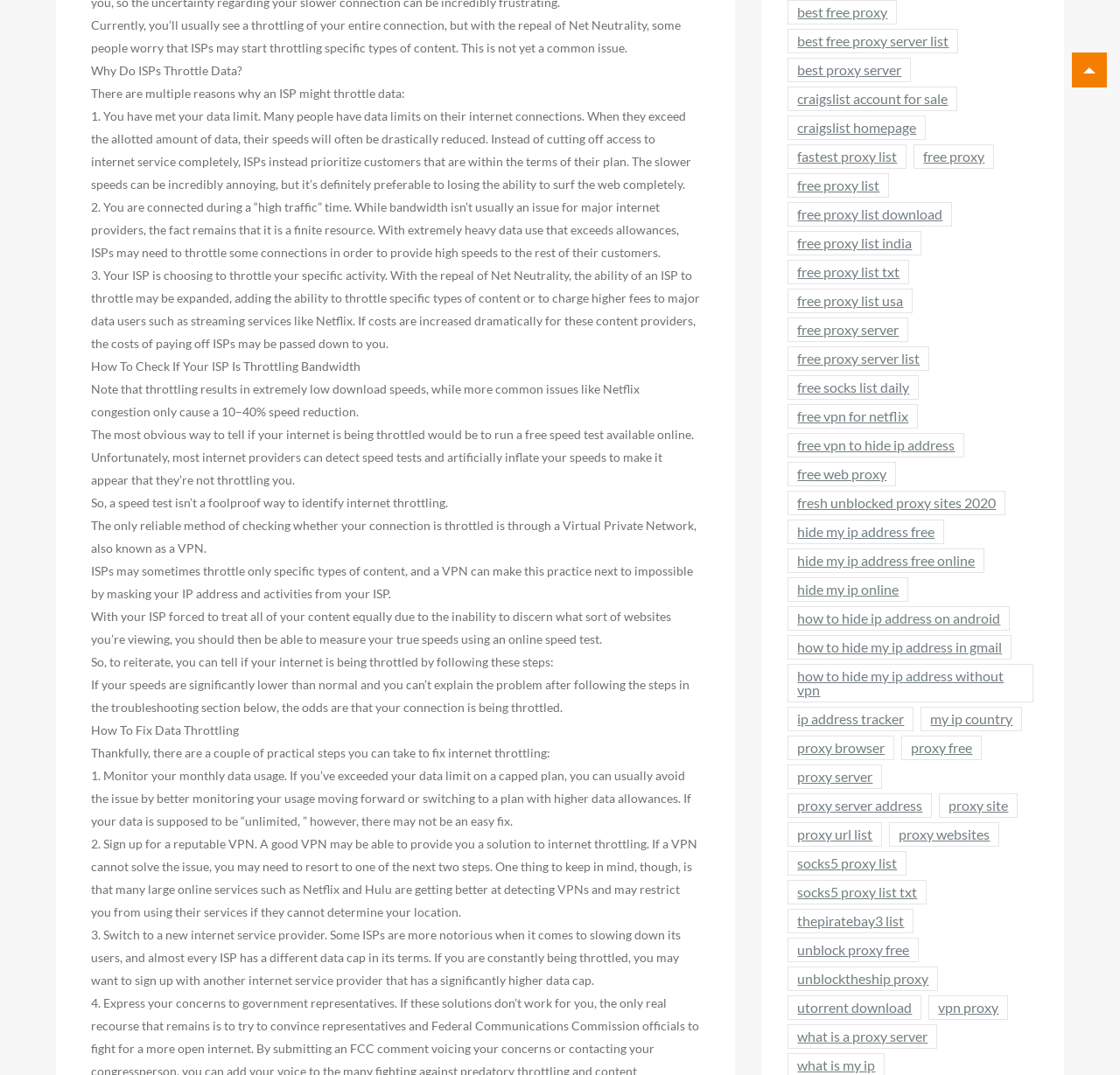Please answer the following question using a single word or phrase: 
What are the steps to fix data throttling?

Monitor data usage, use a VPN, or switch ISPs